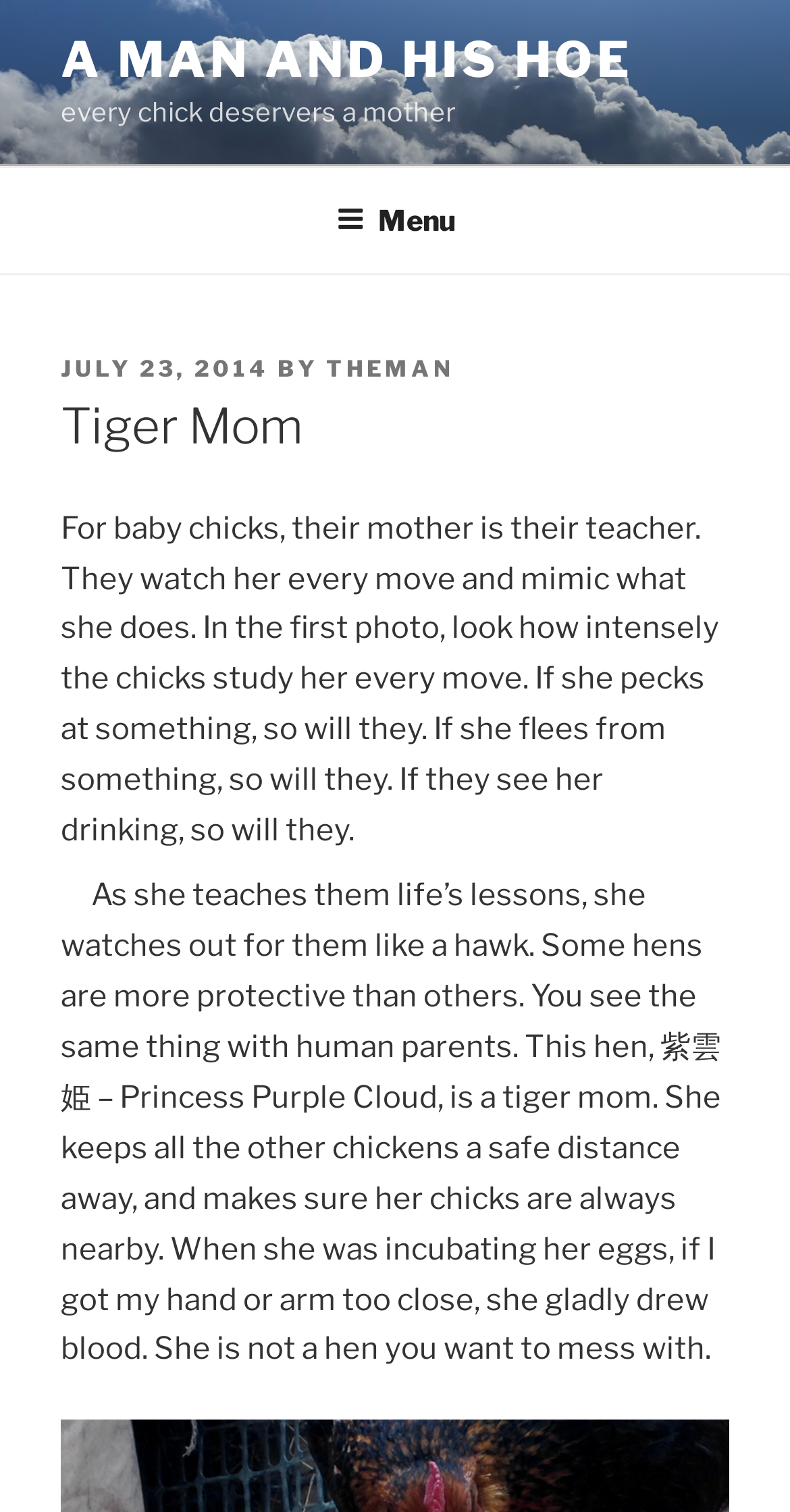Give a concise answer using one word or a phrase to the following question:
What is the description of the image at the top?

SpringSky